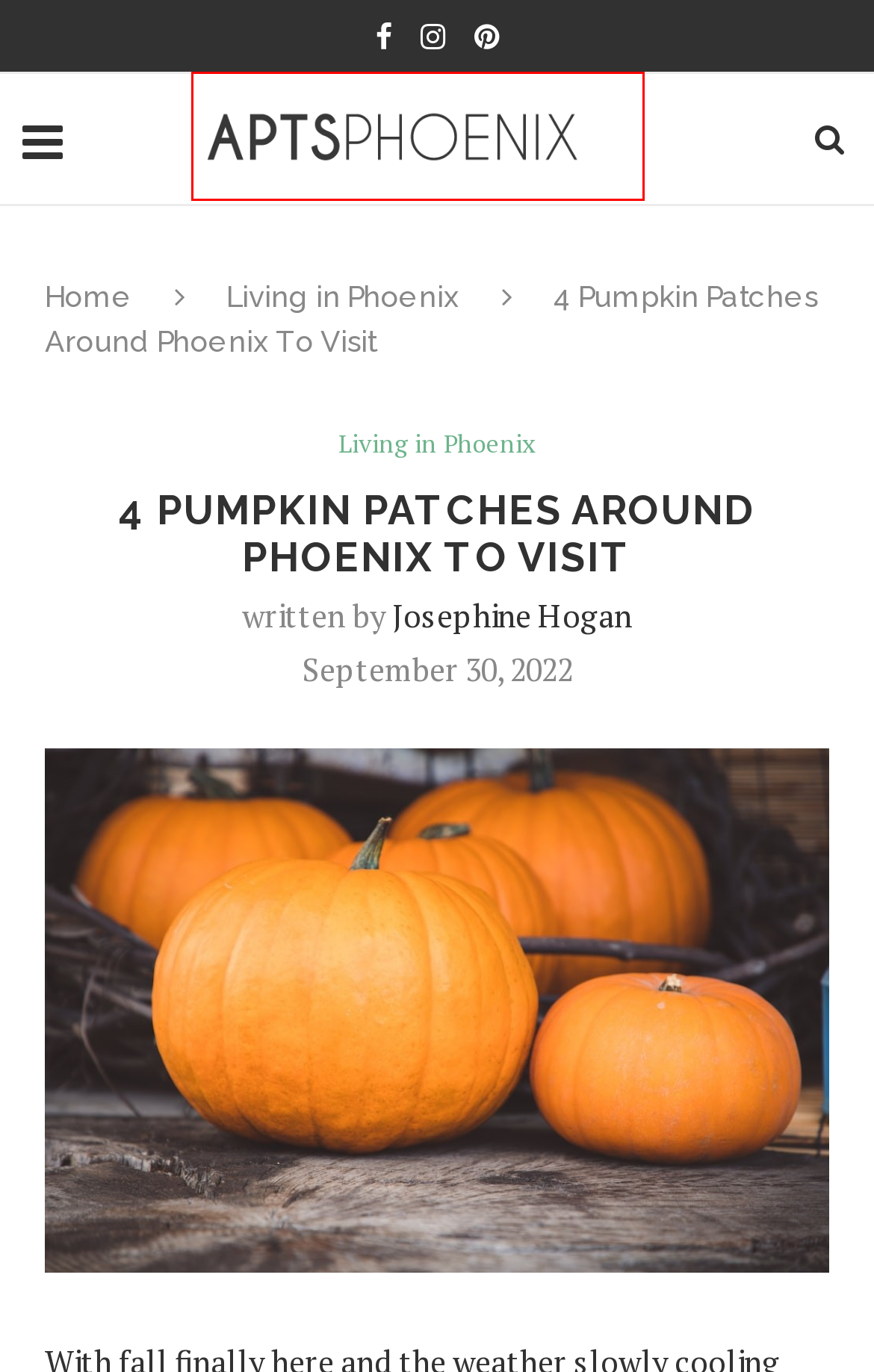Examine the screenshot of the webpage, noting the red bounding box around a UI element. Pick the webpage description that best matches the new page after the element in the red bounding box is clicked. Here are the candidates:
A. PROPERTY HIGHLIGHT: CRYSTAL CREEK APARTMENTS IN PHOENIX, AZ : Apts Phoenix
B. Apts Phoenix : Resources and information about Phoenix apartments
C. Rental Phoenix Archives : Apts Phoenix
D. Living in Phoenix Archives : Apts Phoenix
E. Josephine Hogan, Author at Apts Phoenix
F. Apts Mesa Archives : Apts Phoenix
G. 6 Must-See National Monuments in Arizona : Apts Phoenix
H. PROPERTY HIGHLIGHT: VENTANA PALMS APARTMENTS IN PHOENIX, AZ : Apts Phoenix

B